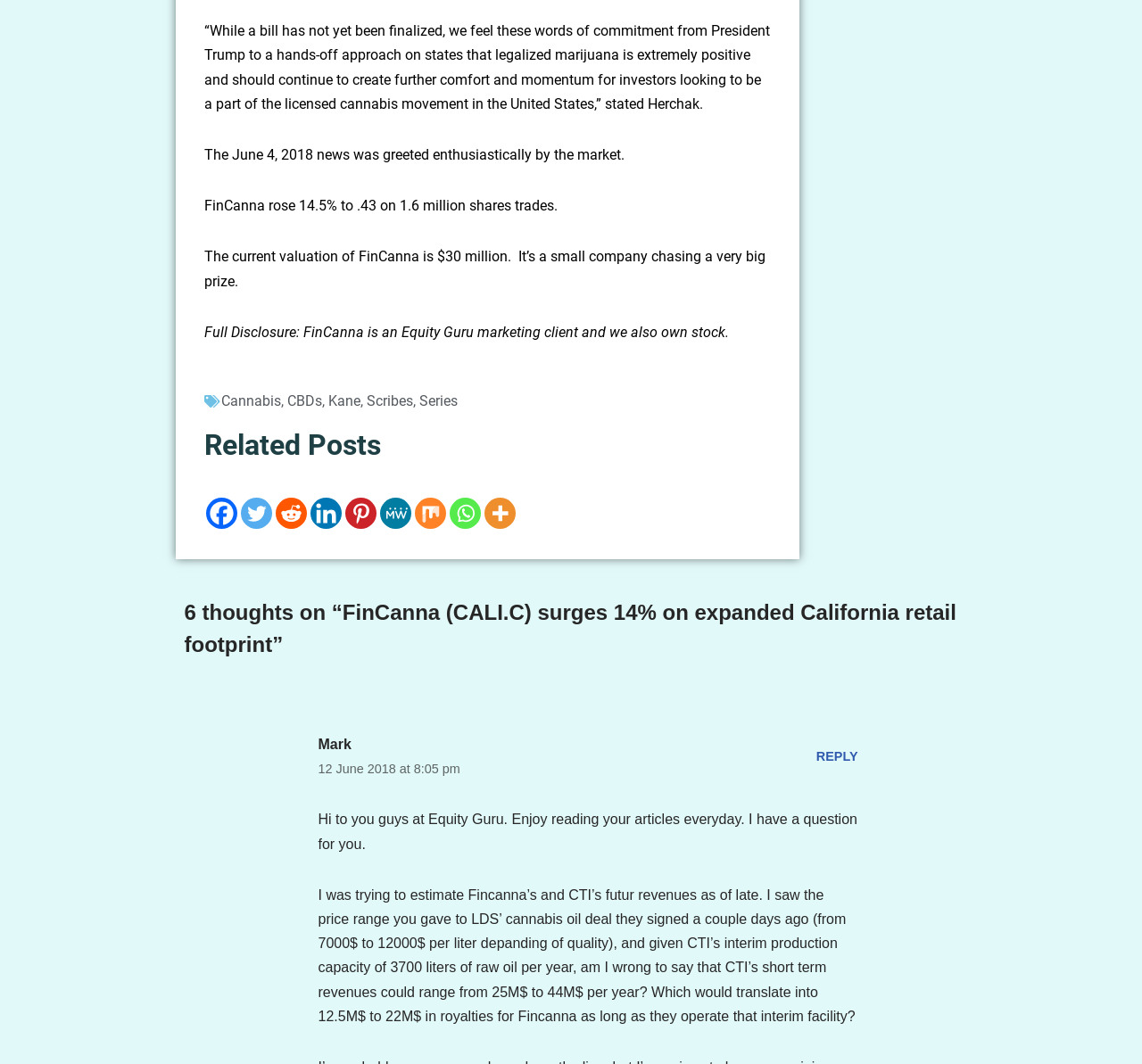What is the company mentioned in the article?
Provide a comprehensive and detailed answer to the question.

The article mentions FinCanna as the company that rose 14.5% to $0.43 on 1.6 million shares traded, and its current valuation is $30 million.